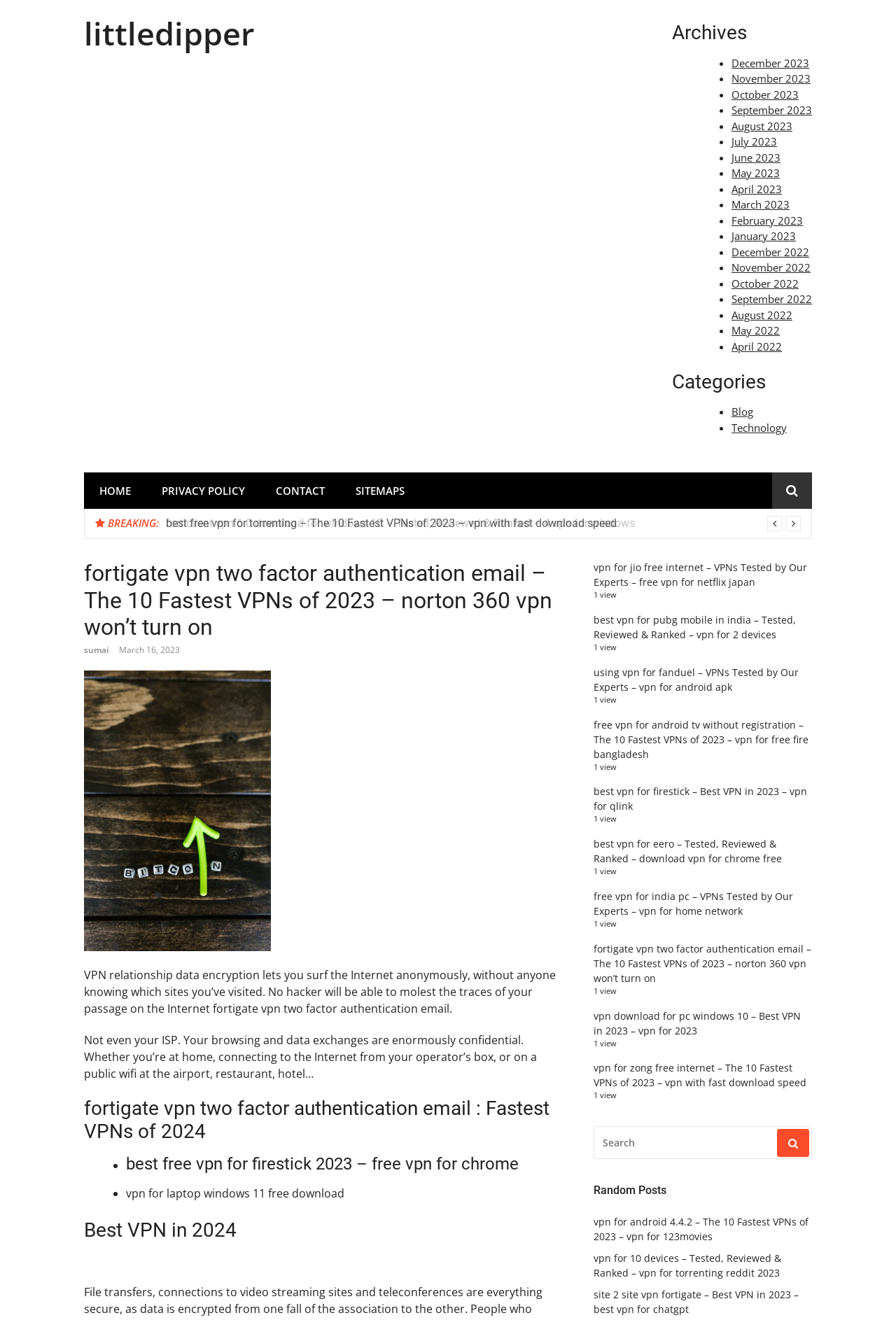Produce an elaborate caption capturing the essence of the webpage.

This webpage appears to be a blog or article page focused on VPNs (Virtual Private Networks). At the top, there is a heading "Archives" with a list of links to different months and years, from December 2023 to May 2022. Below this, there is a heading "Categories" with links to "Blog" and "Technology".

On the left side of the page, there are several links, including "HOME", "PRIVACY POLICY", "CONTACT", and "SITEMAPS". There is also a breaking news section with a heading "BREAKING:" and a link to an article about the best free VPN for torrenting.

The main content of the page is an article about VPNs, with a heading "fortigate vpn two factor authentication email – The 10 Fastest VPNs of 2023 – norton 360 vpn won’t turn on". The article discusses the benefits of using a VPN, including surfing the internet anonymously and securely. There are several paragraphs of text, as well as headings and links to other related articles.

On the right side of the page, there is a list of links to other articles, including "vpn for jio free internet", "best vpn for pubg mobile in india", and "free vpn for android tv without registration". Each of these links has a view count, such as "1 view".